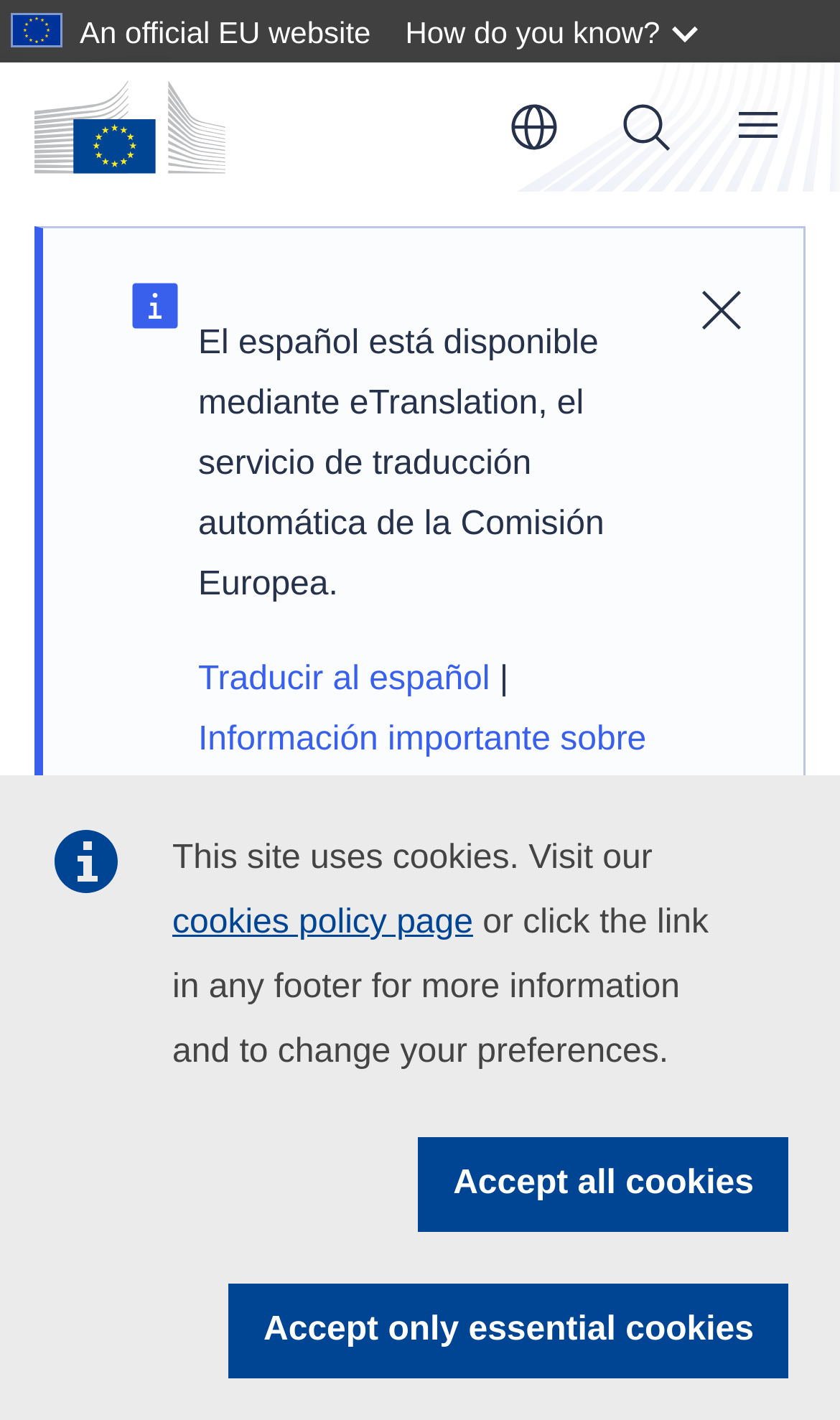Identify the bounding box coordinates of the part that should be clicked to carry out this instruction: "Change language".

[0.579, 0.056, 0.692, 0.123]